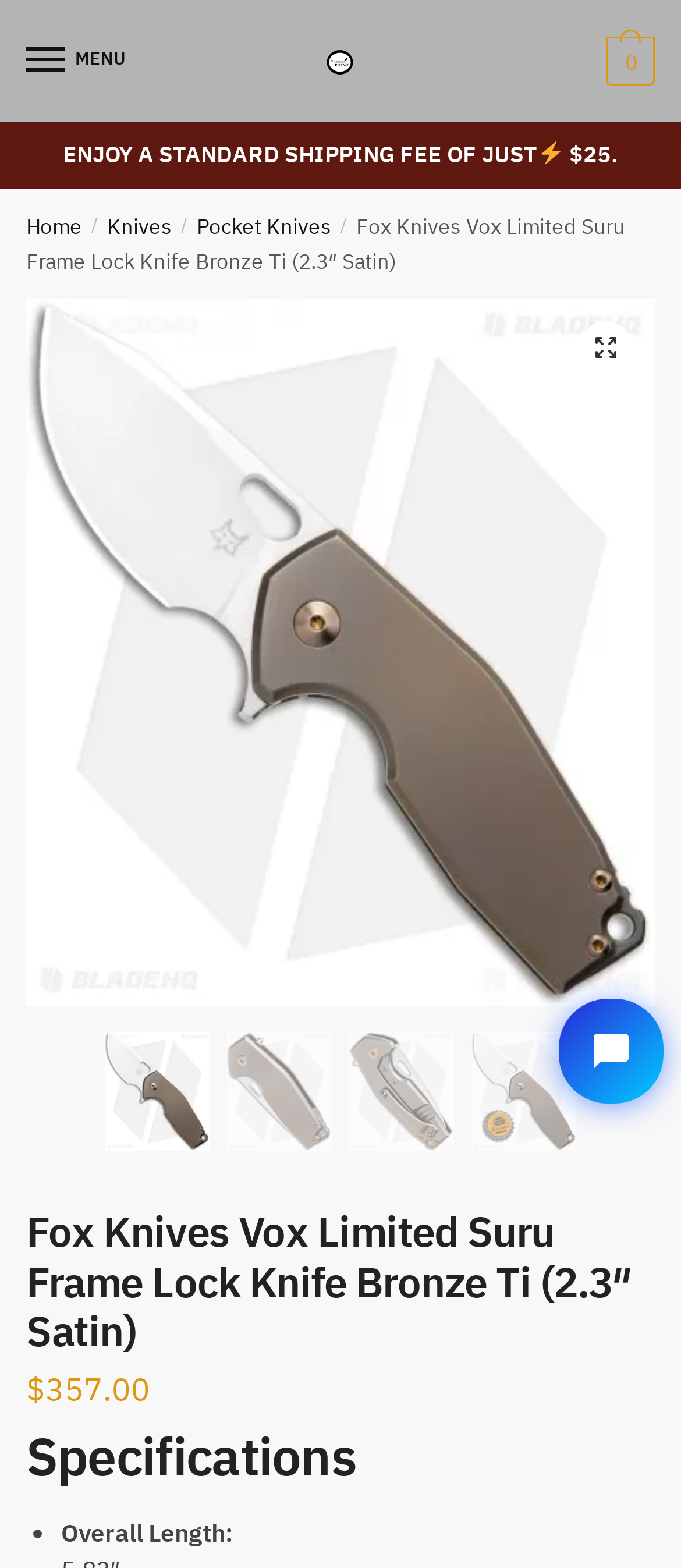What is the shipping fee?
Using the image, respond with a single word or phrase.

$25